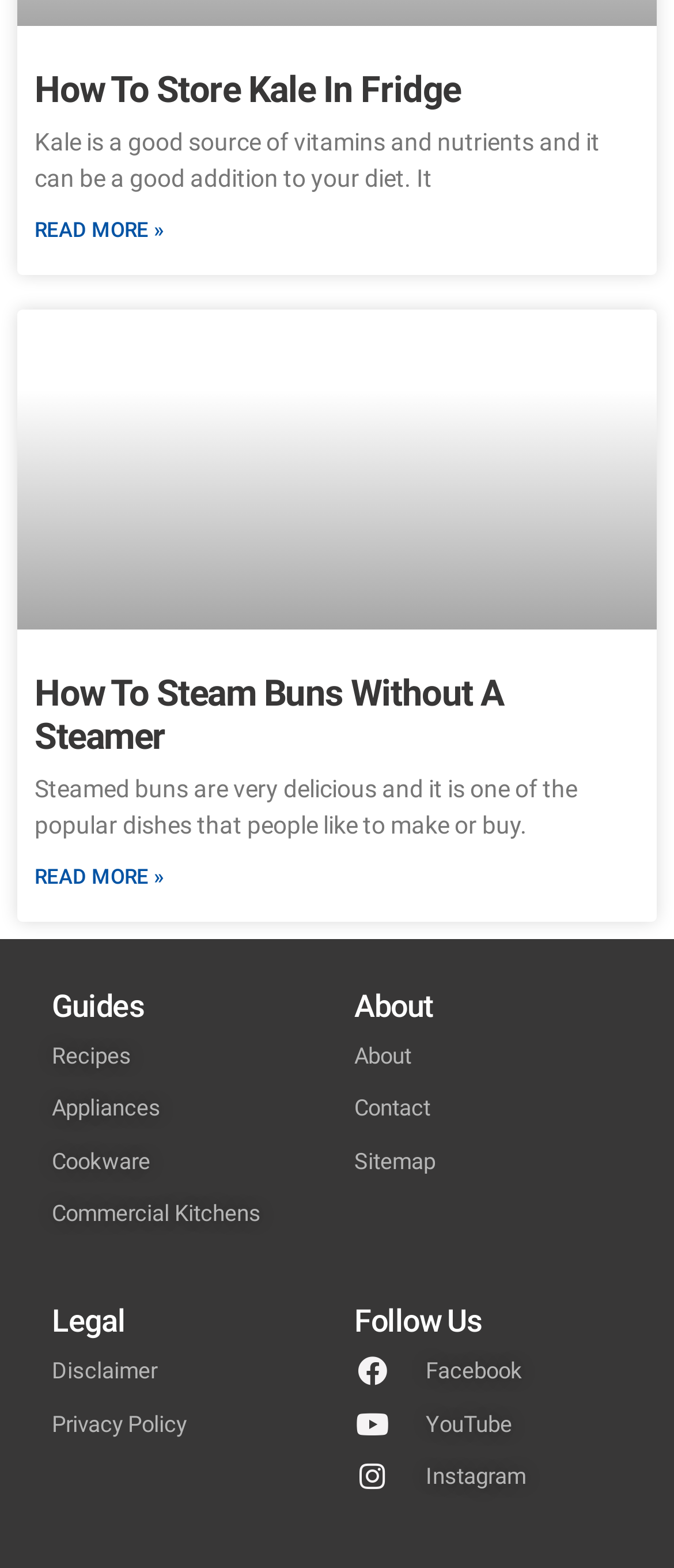Identify the bounding box for the UI element specified in this description: "Read More »". The coordinates must be four float numbers between 0 and 1, formatted as [left, top, right, bottom].

[0.051, 0.134, 0.244, 0.162]